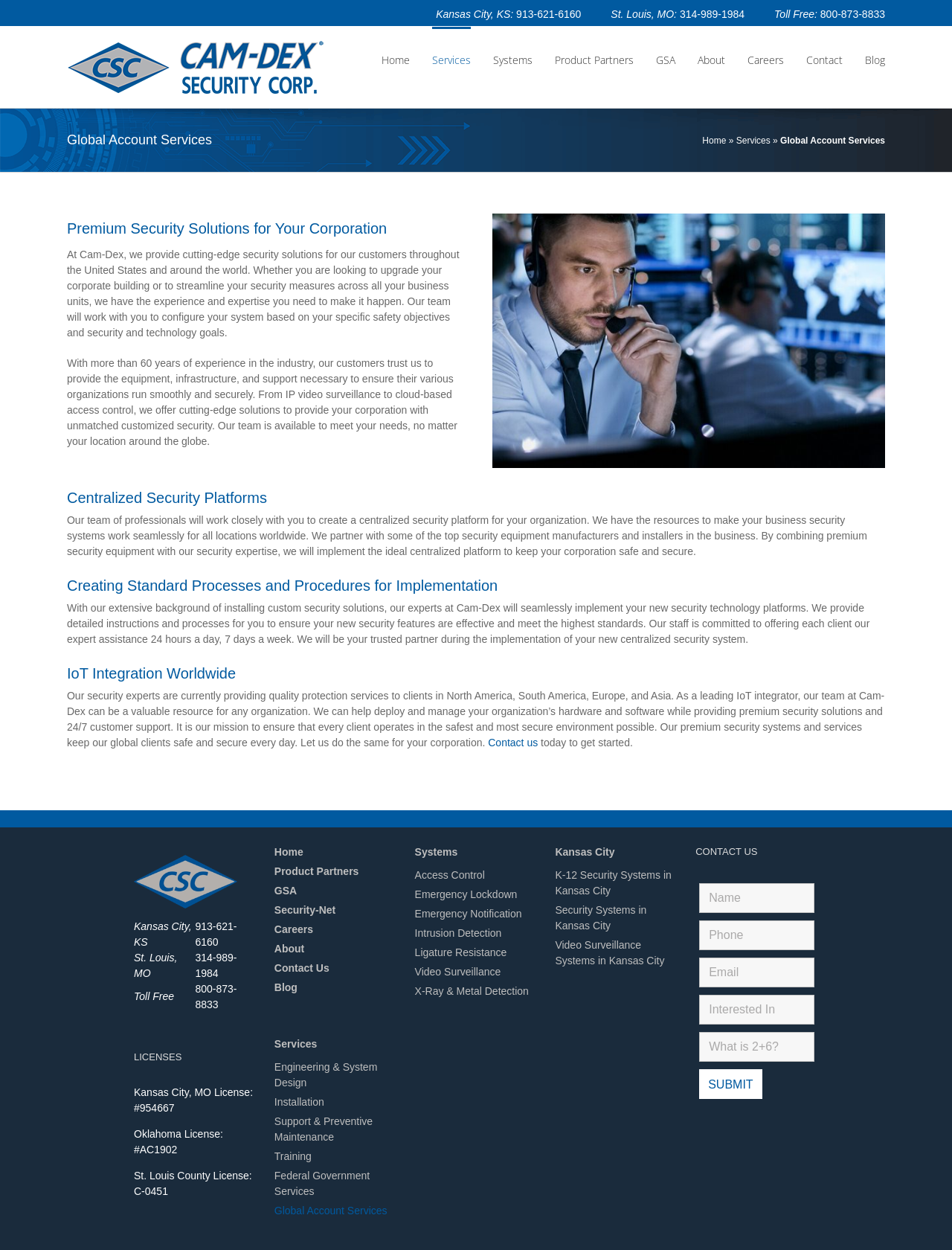What is the name of the company providing security solutions?
Using the details from the image, give an elaborate explanation to answer the question.

I found the company name by looking at the logo and the text surrounding it, which indicates that the company providing security solutions is Cam-Dex Security Corporation.